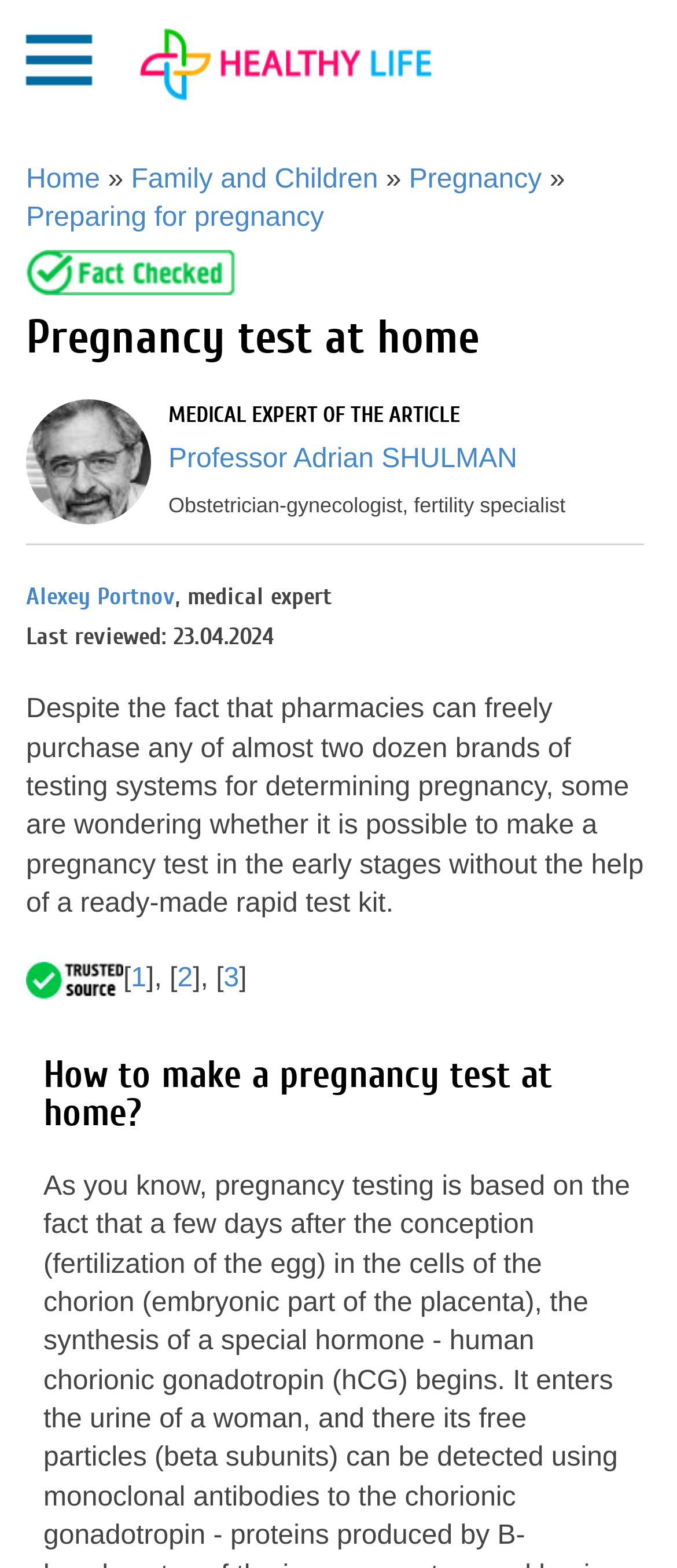Pinpoint the bounding box coordinates of the clickable area needed to execute the instruction: "Click the '1' link". The coordinates should be specified as four float numbers between 0 and 1, i.e., [left, top, right, bottom].

[0.193, 0.603, 0.216, 0.639]